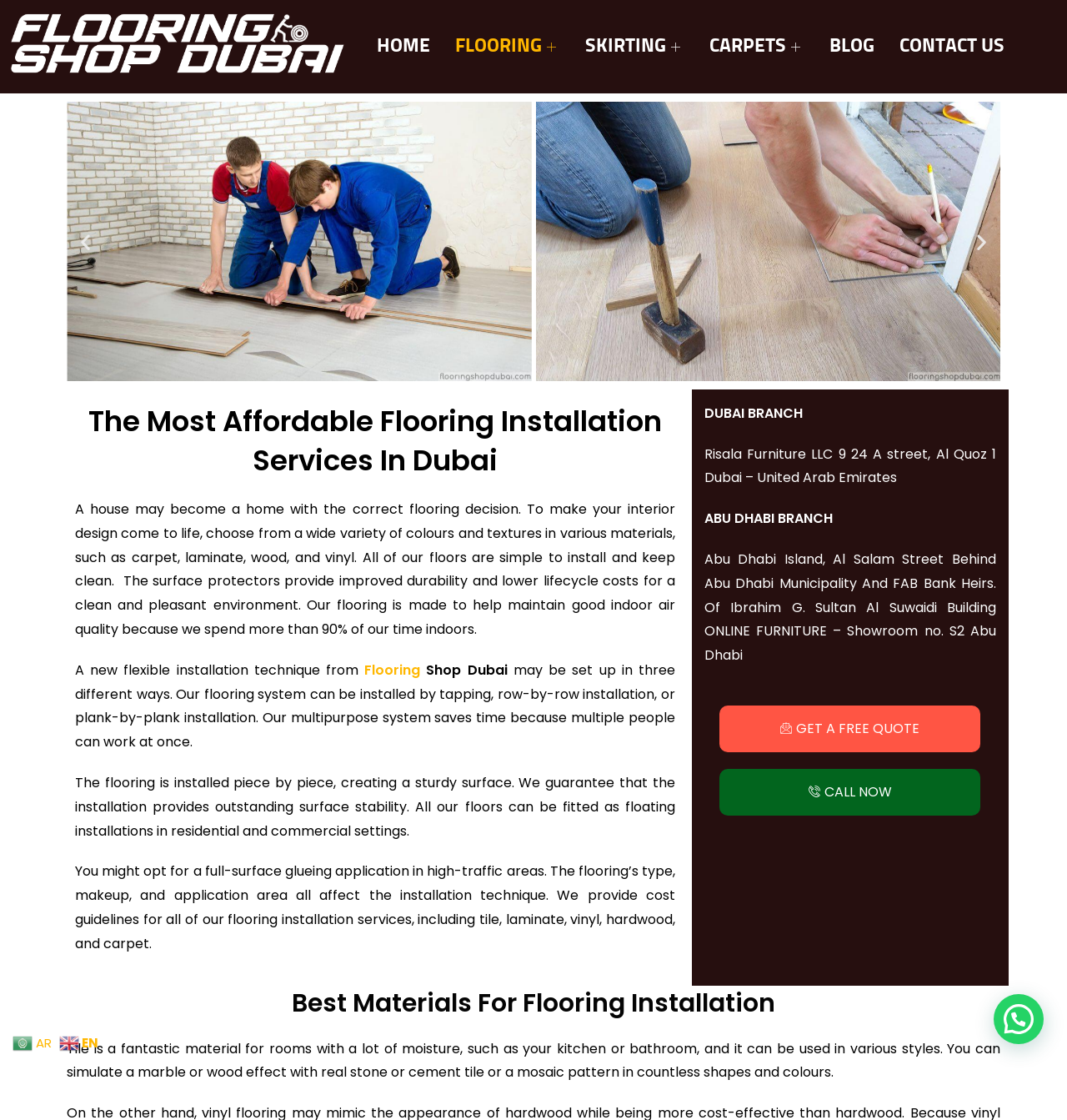Identify the bounding box for the given UI element using the description provided. Coordinates should be in the format (top-left x, top-left y, bottom-right x, bottom-right y) and must be between 0 and 1. Here is the description: aria-label="Next slide"

[0.91, 0.206, 0.93, 0.225]